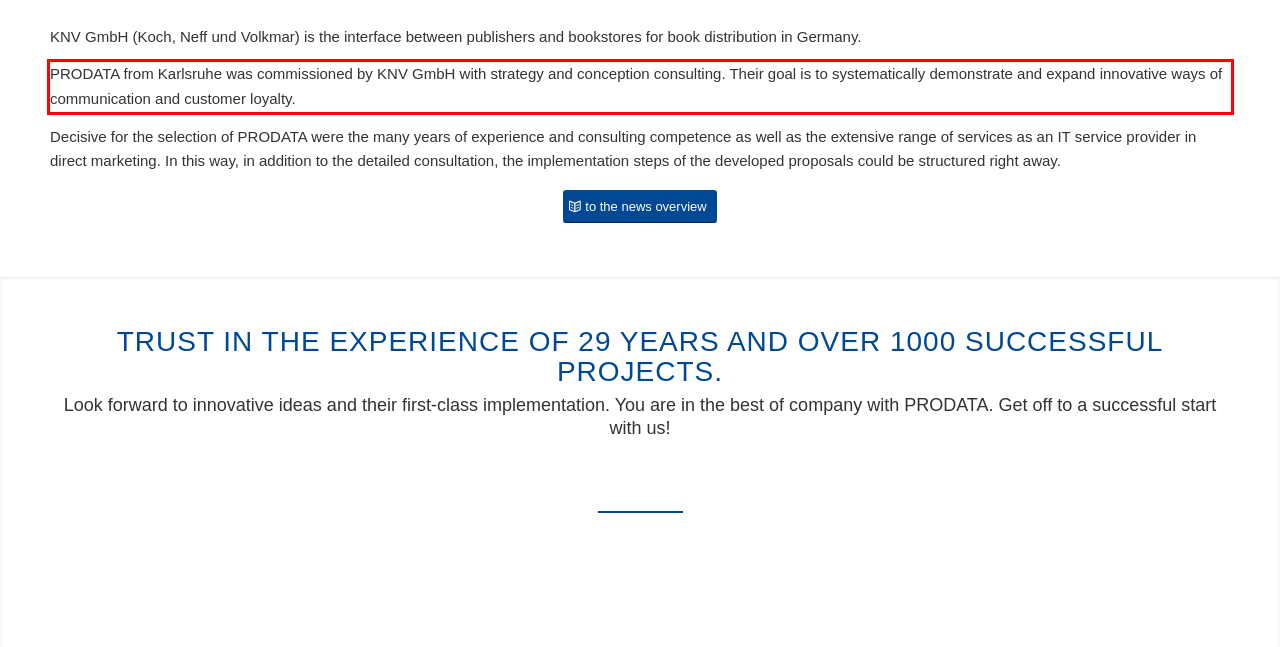Please identify and extract the text from the UI element that is surrounded by a red bounding box in the provided webpage screenshot.

PRODATA from Karlsruhe was commissioned by KNV GmbH with strategy and conception consulting. Their goal is to systematically demonstrate and expand innovative ways of communication and customer loyalty.